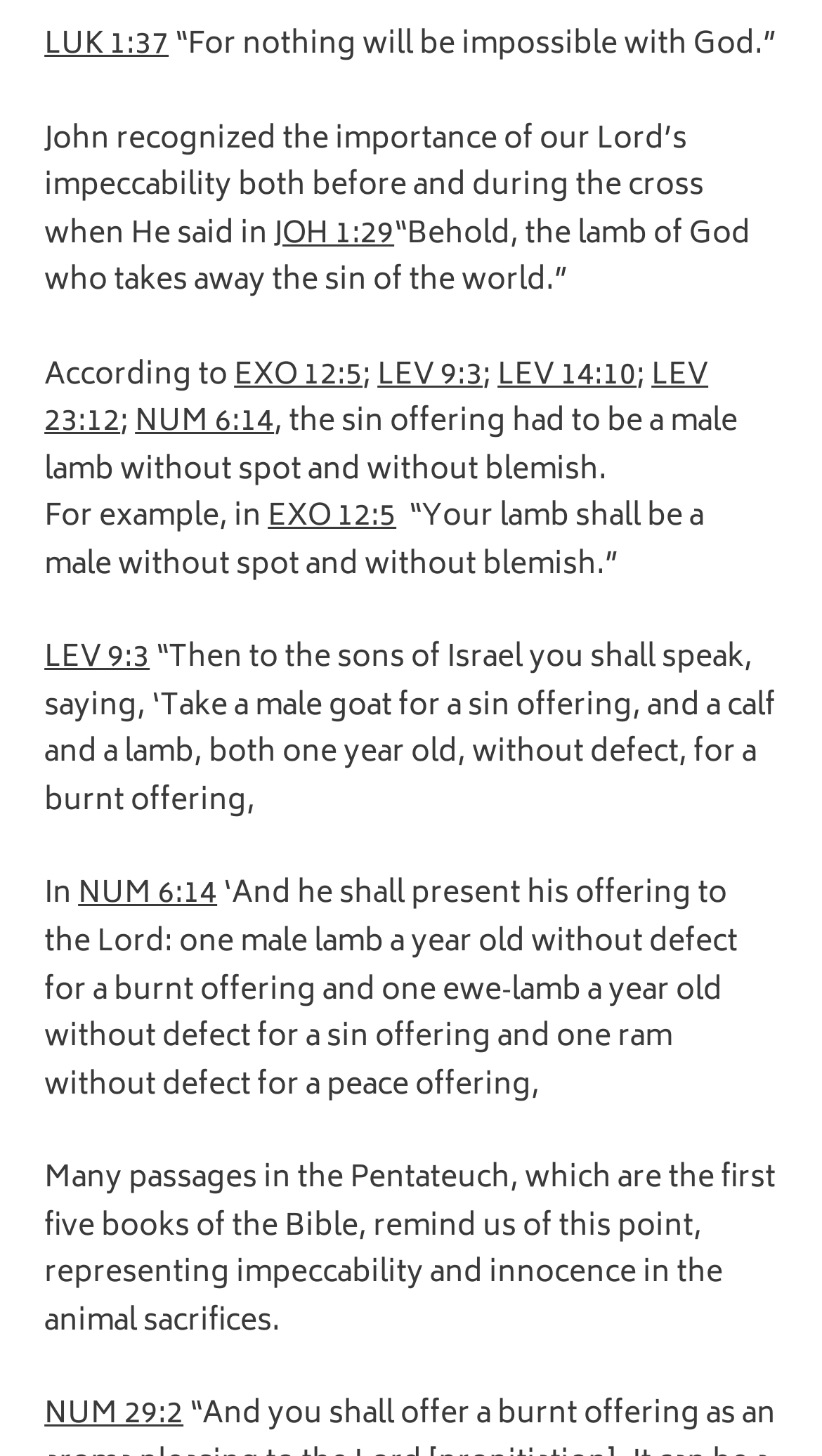Utilize the details in the image to give a detailed response to the question: What is the Bible verse mentioned at the top?

The topmost element on the webpage is a link with the text 'LUK 1:37', which is a Bible verse. This suggests that the webpage is discussing a biblical topic.